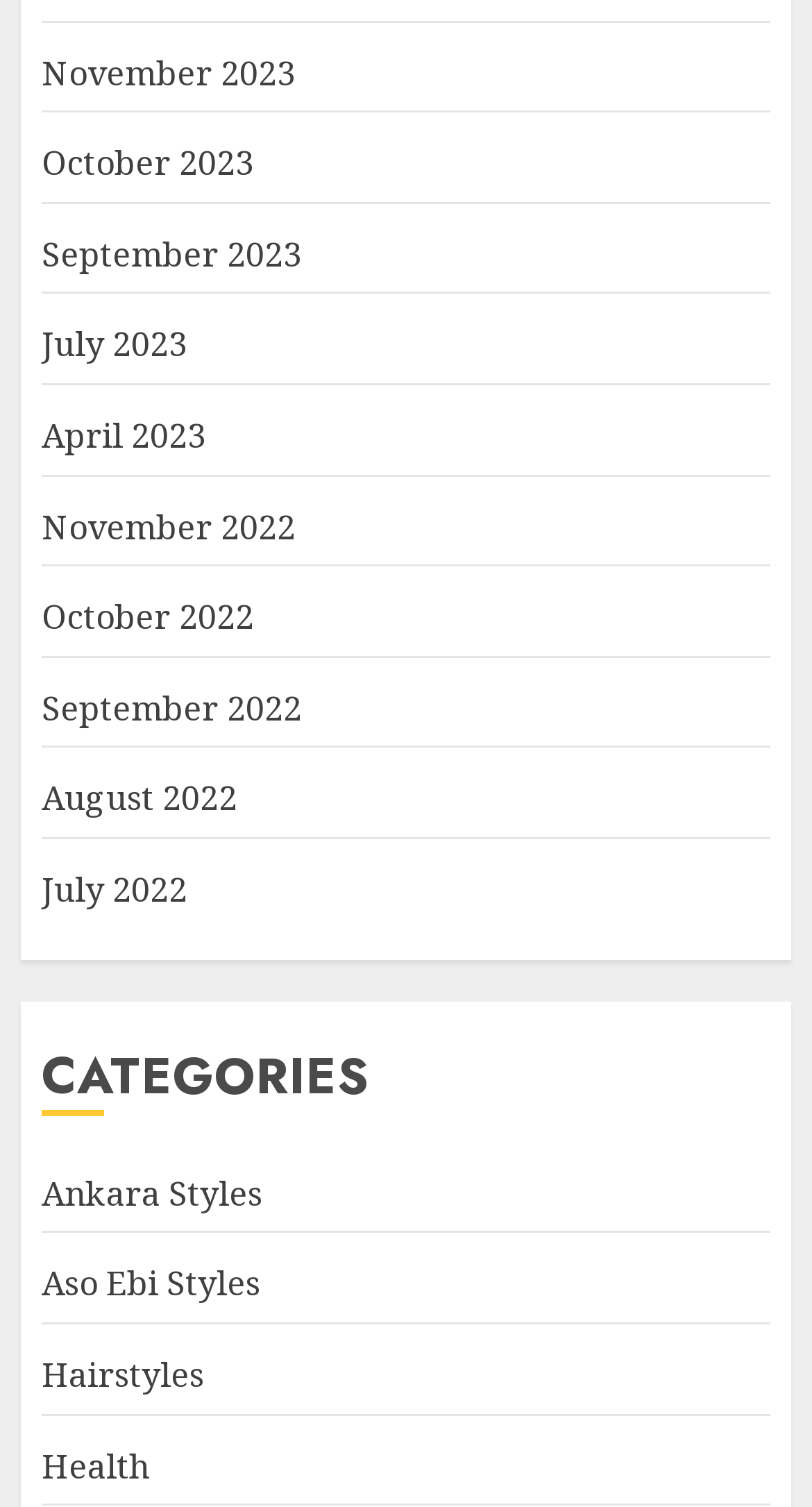Locate the coordinates of the bounding box for the clickable region that fulfills this instruction: "Browse September 2022".

[0.051, 0.454, 0.372, 0.486]